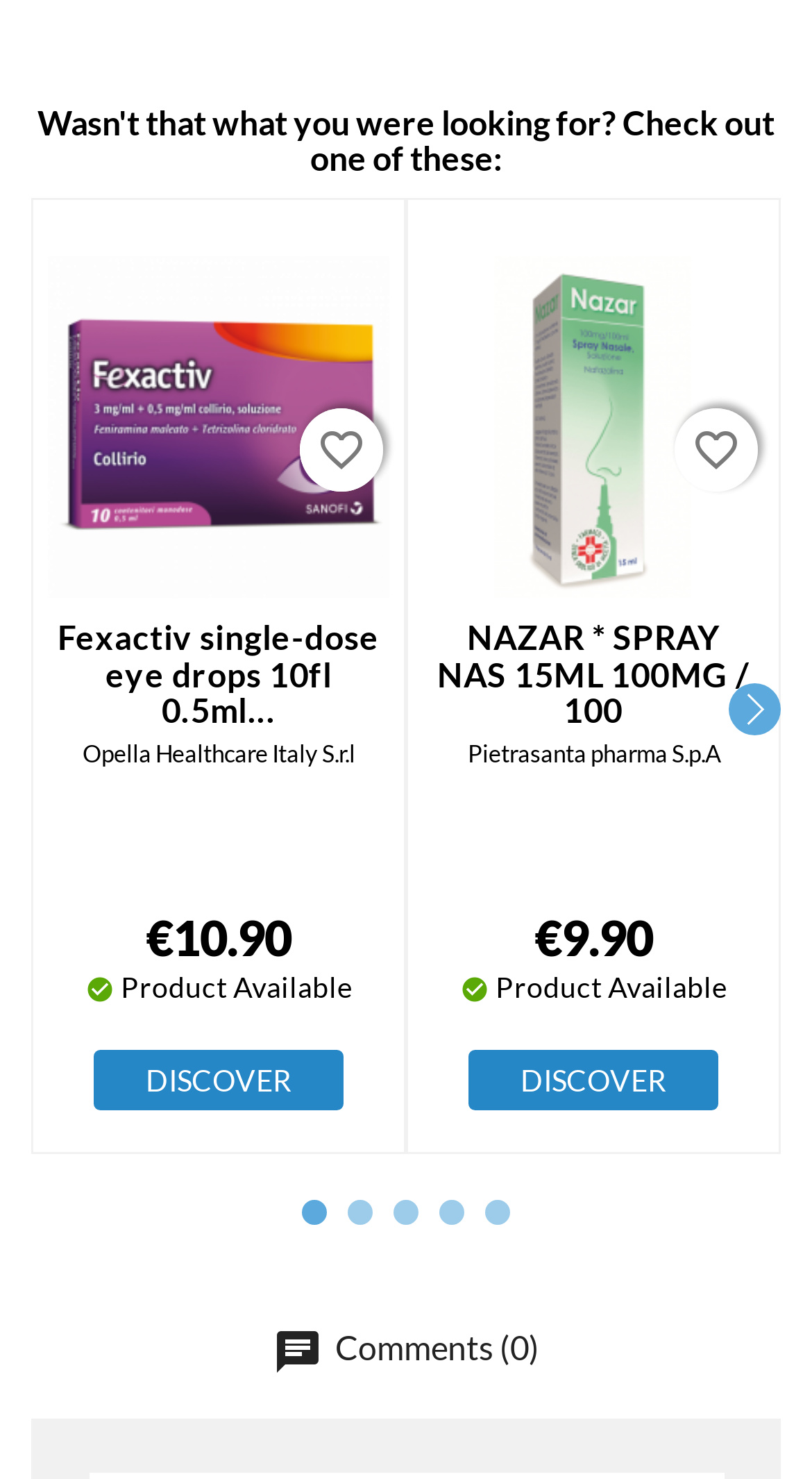Based on the element description, predict the bounding box coordinates (top-left x, top-left y, bottom-right x, bottom-right y) for the UI element in the screenshot: favorite_border

[0.369, 0.276, 0.471, 0.332]